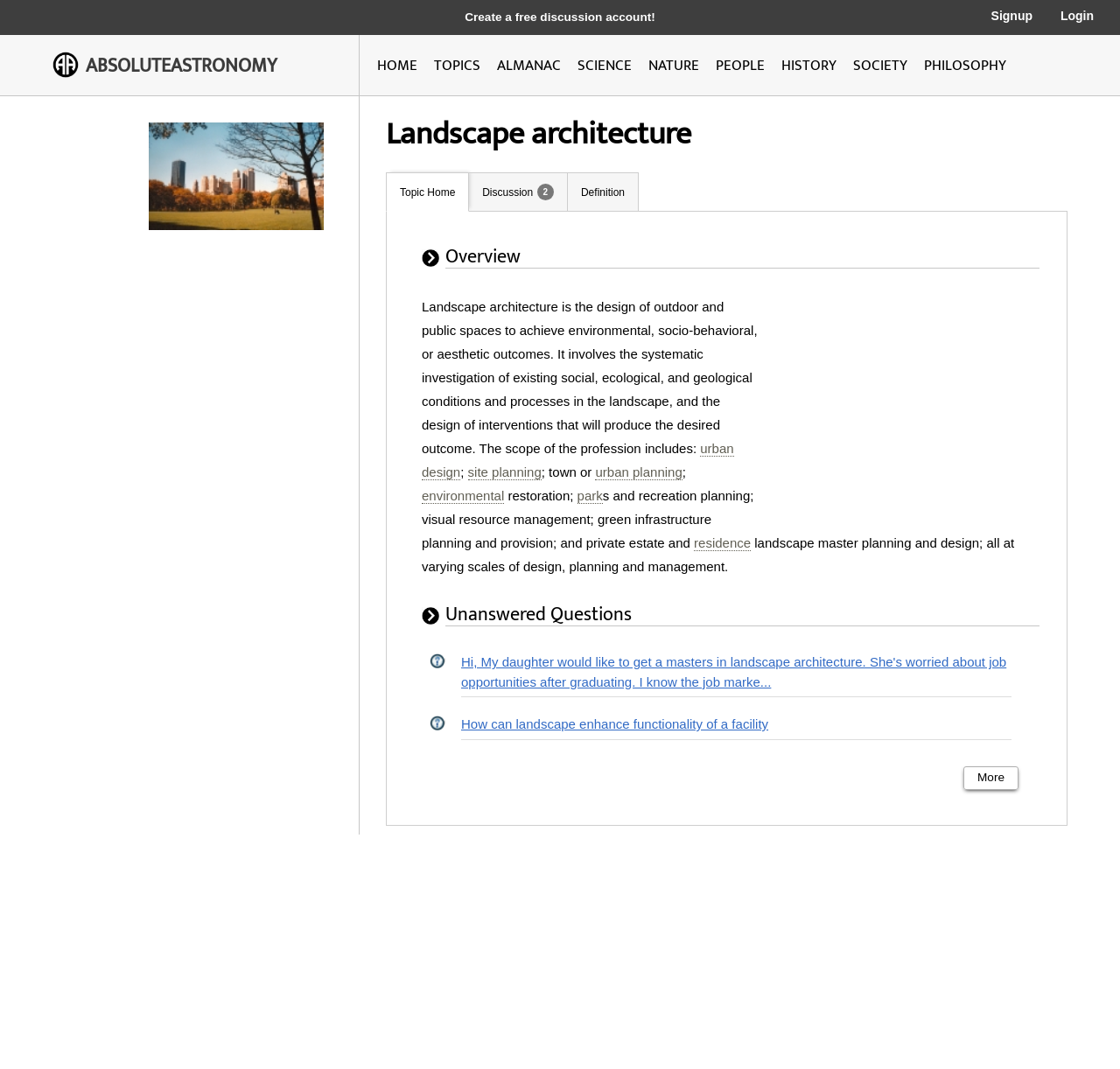Locate the bounding box coordinates of the clickable part needed for the task: "Go to home page".

[0.337, 0.05, 0.373, 0.073]